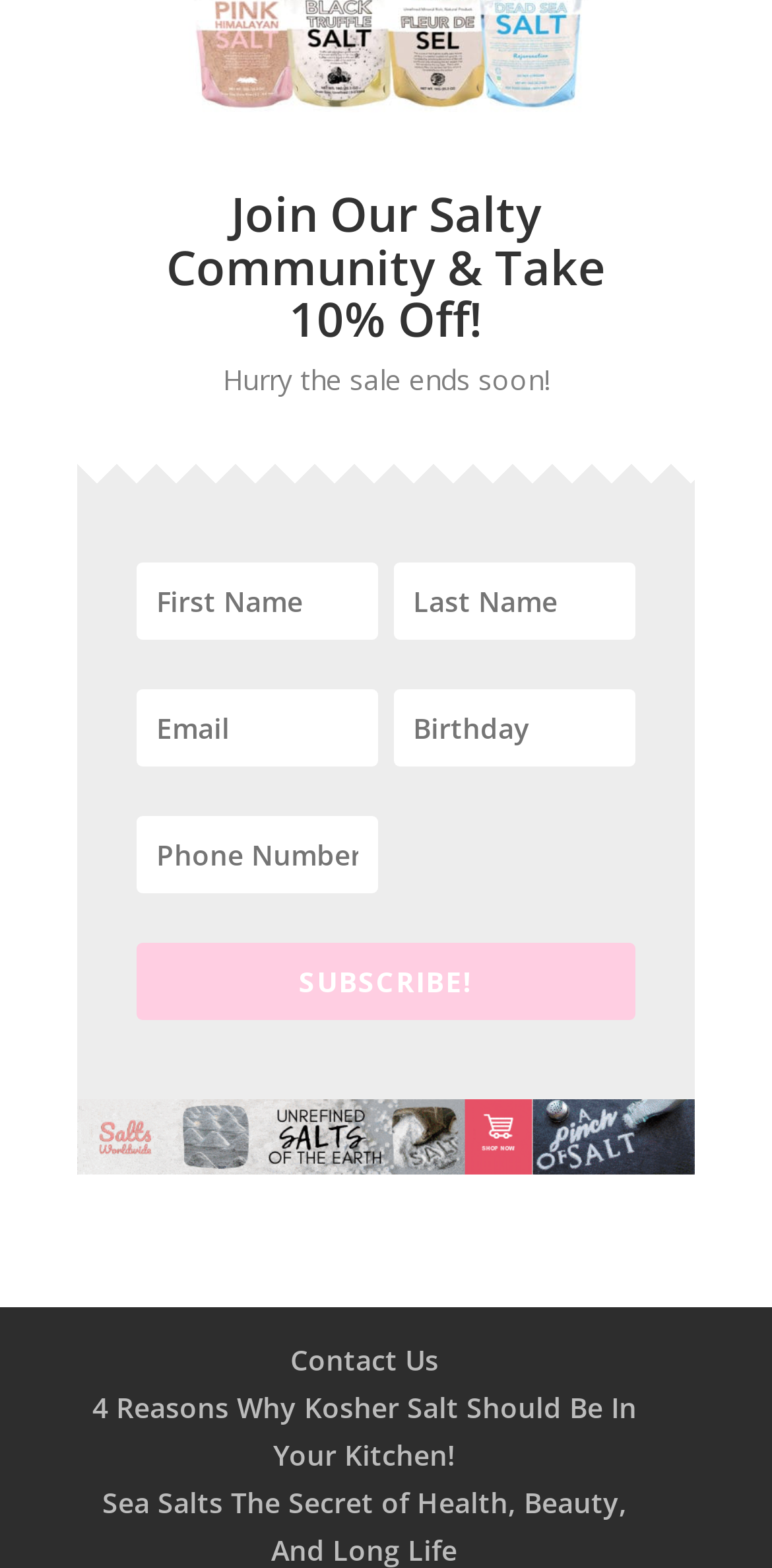Predict the bounding box of the UI element based on this description: "statistics".

None